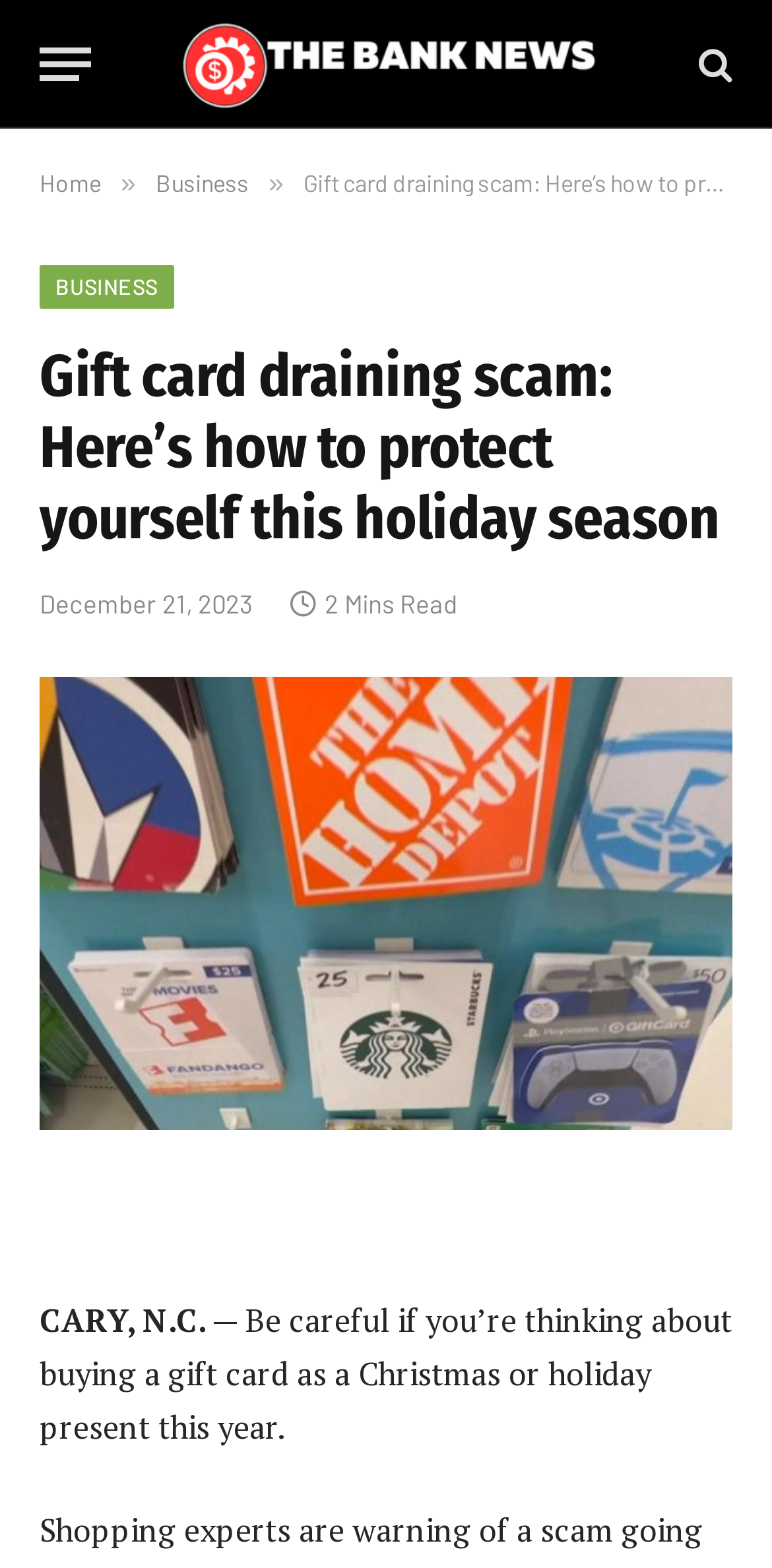What is the date of the article?
Kindly offer a detailed explanation using the data available in the image.

I found the answer by looking at the time element with the text 'December 21, 2023' which is located below the article's title, indicating the date when the article was published.